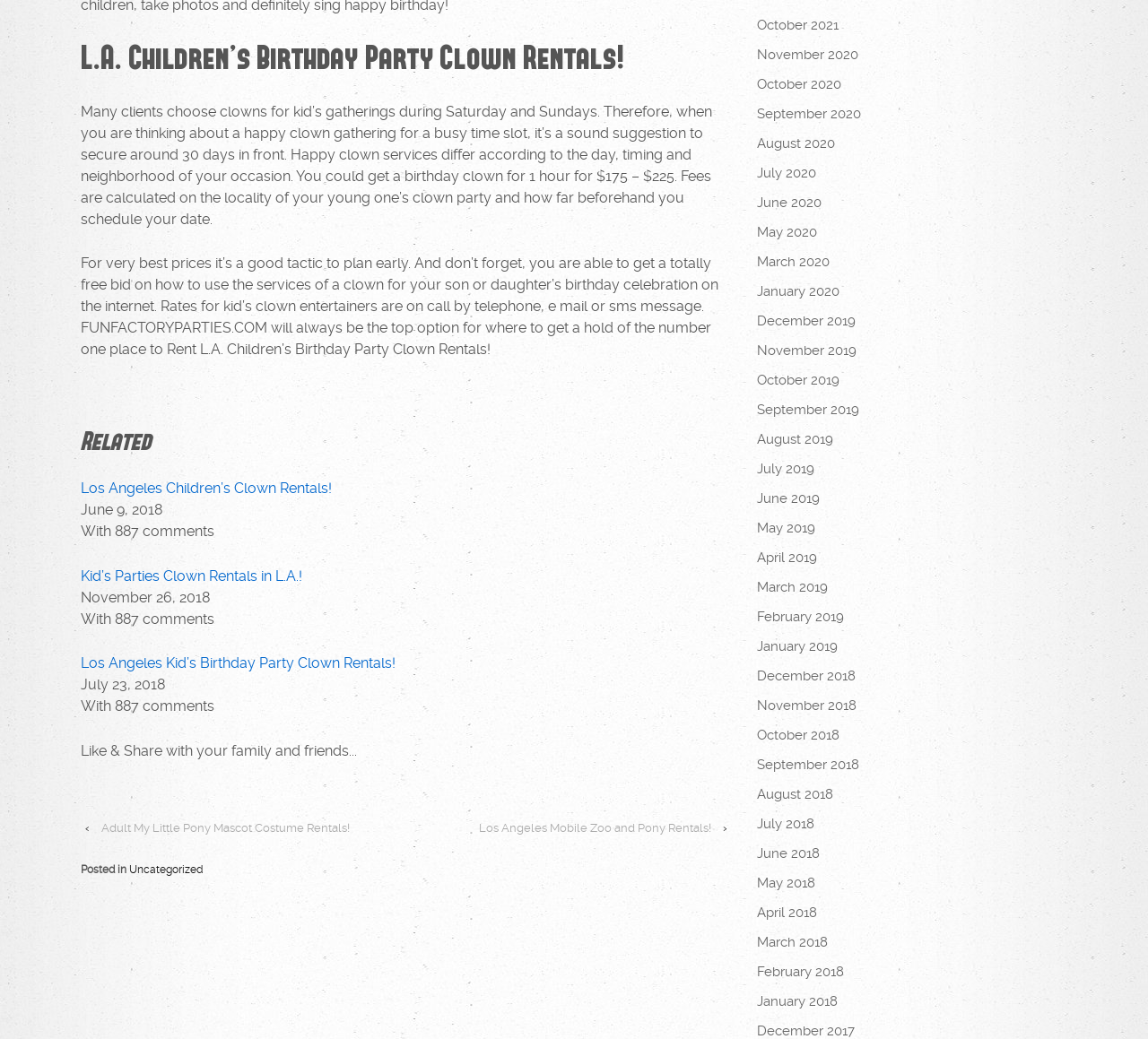Identify and provide the bounding box coordinates of the UI element described: "Uncategorized". The coordinates should be formatted as [left, top, right, bottom], with each number being a float between 0 and 1.

[0.112, 0.831, 0.177, 0.843]